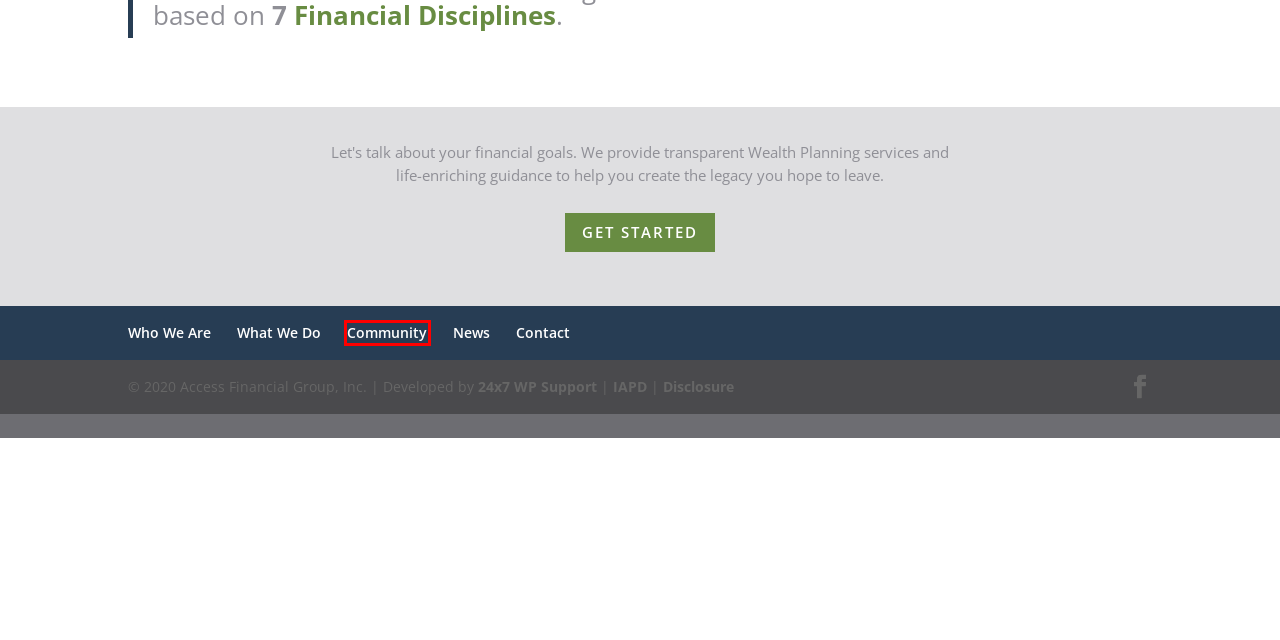You have a screenshot of a webpage with a red bounding box highlighting a UI element. Your task is to select the best webpage description that corresponds to the new webpage after clicking the element. Here are the descriptions:
A. Access Financial Group | Financial Planning, Asset Allocation | Financial Disciplines
B. News | Access Financial Group | Financial Planning, Asset Allocation
C. WordPress Support and Services - Get WP Live Help 24/7
D. Legal Disclosure | Access Financial Group | Financial Planning, Asset Allocation
E. What We Do | Access Financial Group | Financial Planning, Asset Allocation
F. Community | Access Financial Group | Financial Planning, Asset Allocation
G. Who We Are | Access Financial Group | Financial Planning, Asset Allocation
H. Consult An Advisor | Access Financial Group | Financial Planning, Asset Allocation

F